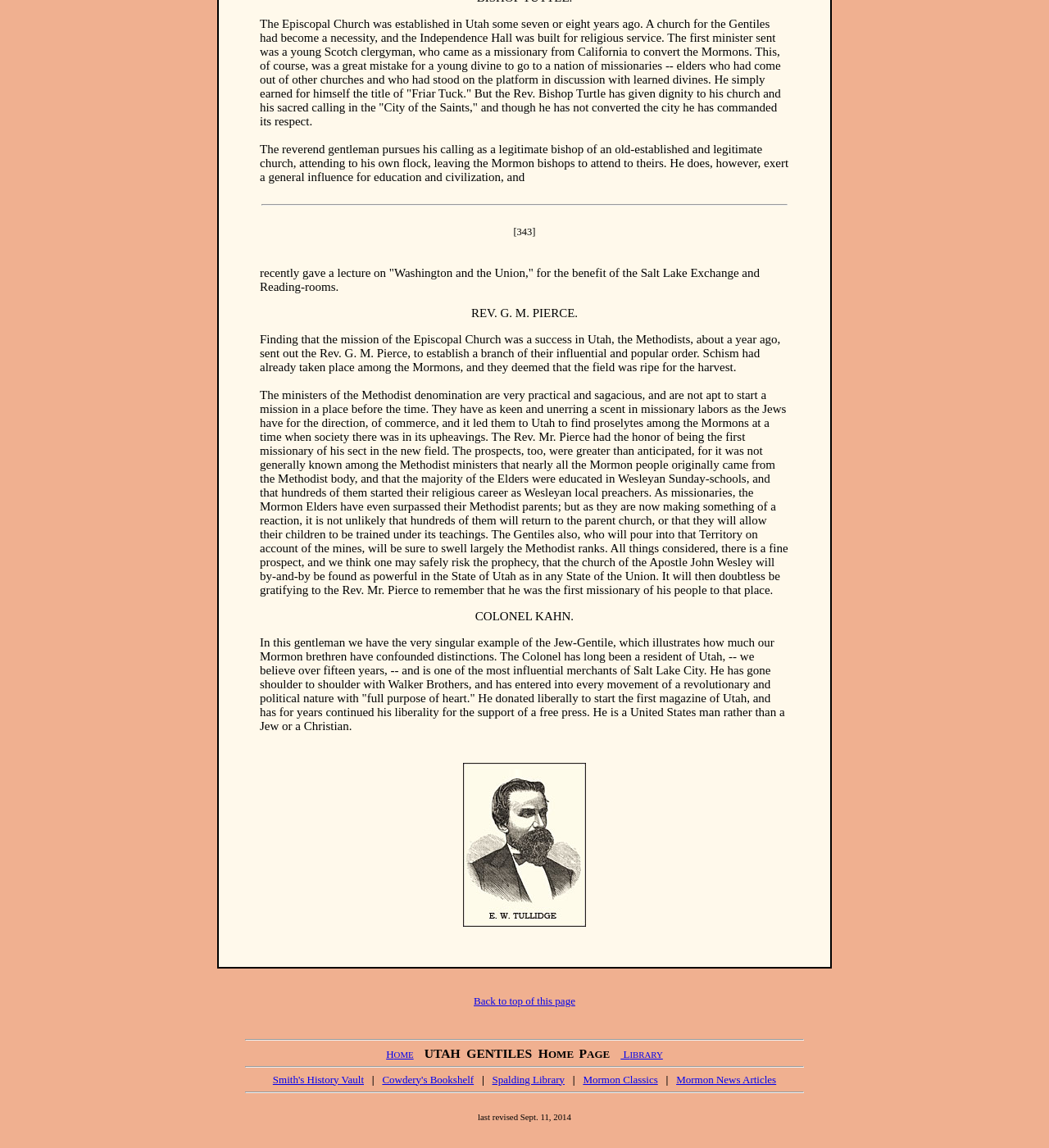Use a single word or phrase to answer the following:
What is the date mentioned at the bottom of the page?

Sept. 11, 2014